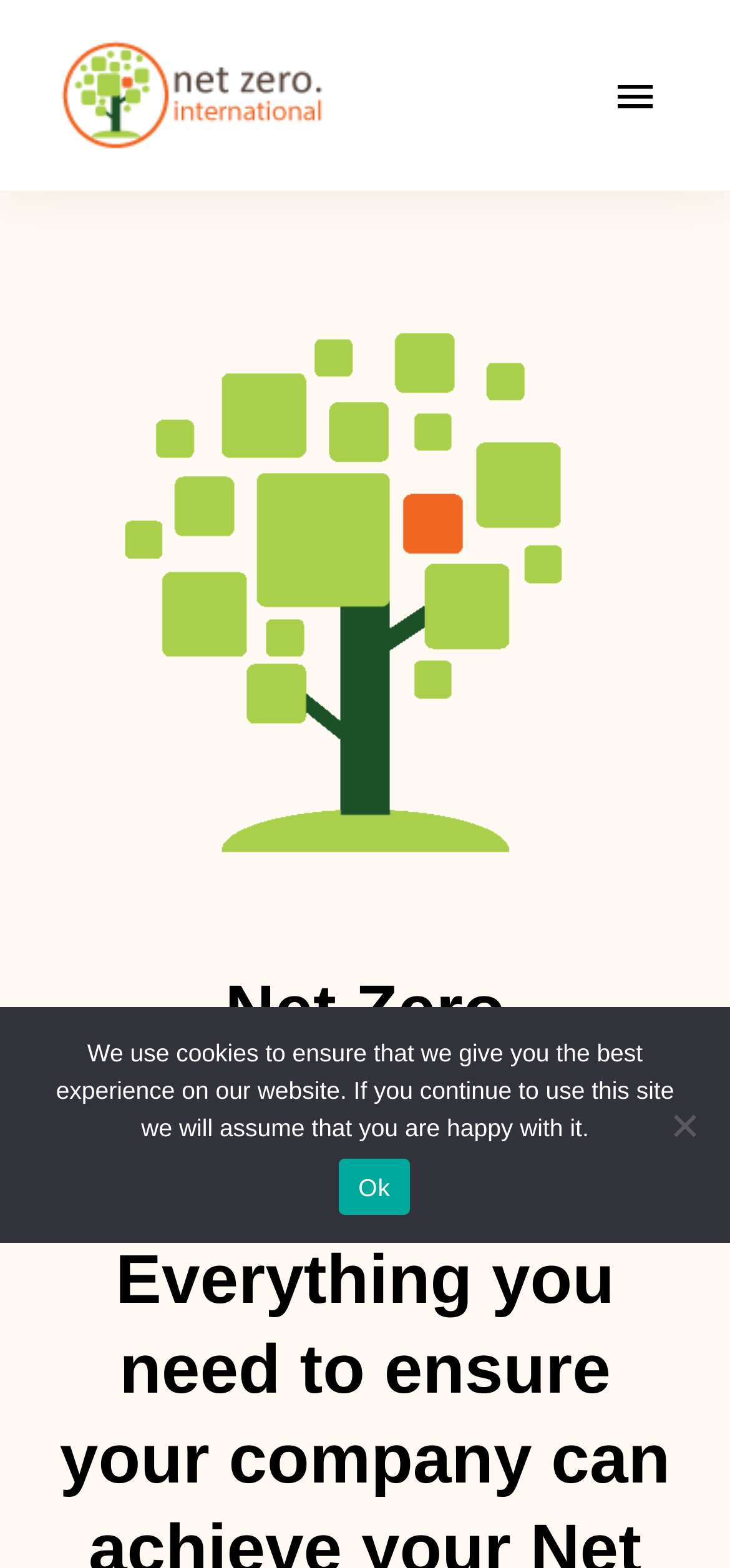Identify the bounding box for the UI element specified in this description: "Net Zero Pro". The coordinates must be four float numbers between 0 and 1, formatted as [left, top, right, bottom].

[0.0, 0.313, 0.785, 0.379]